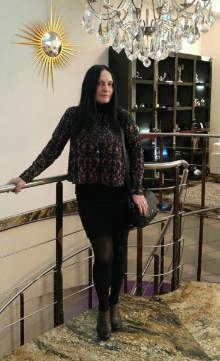What type of decoration is on the wall?
Based on the visual, give a brief answer using one word or a short phrase.

Sunburst wall decoration